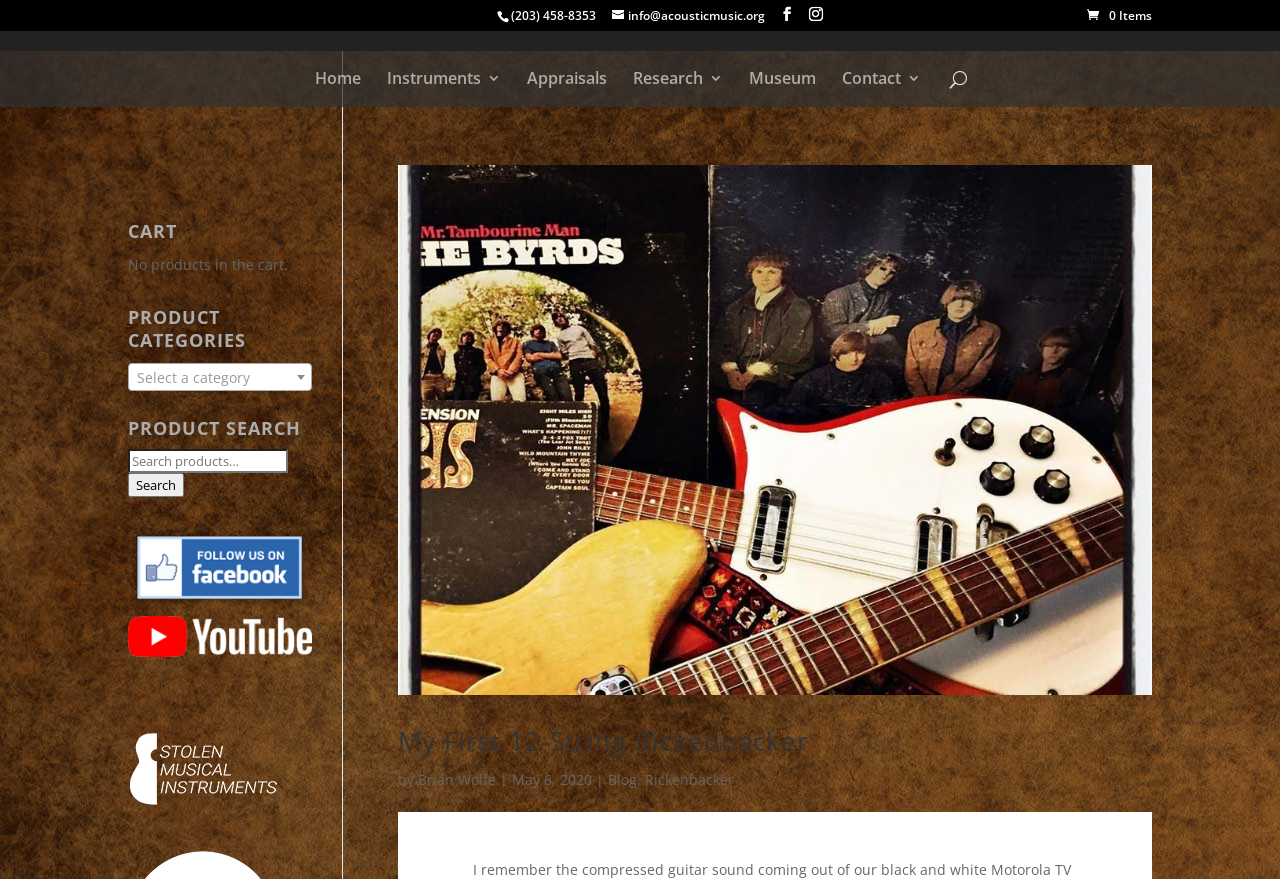Locate the coordinates of the bounding box for the clickable region that fulfills this instruction: "Search for items".

[0.1, 0.511, 0.244, 0.565]